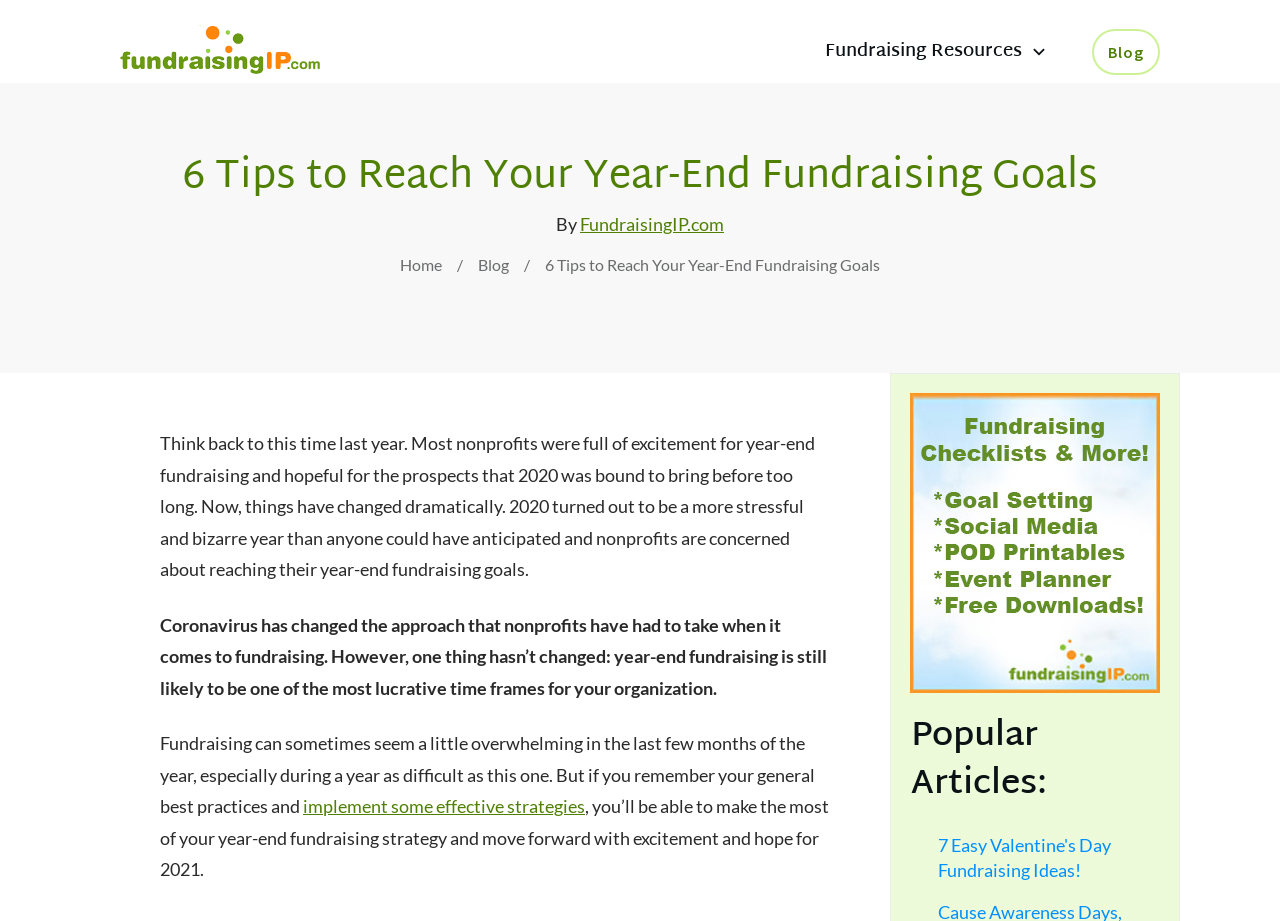Locate the bounding box coordinates of the element you need to click to accomplish the task described by this instruction: "Read the article '7 Easy Valentine's Day Fundraising Ideas!'".

[0.733, 0.906, 0.868, 0.957]